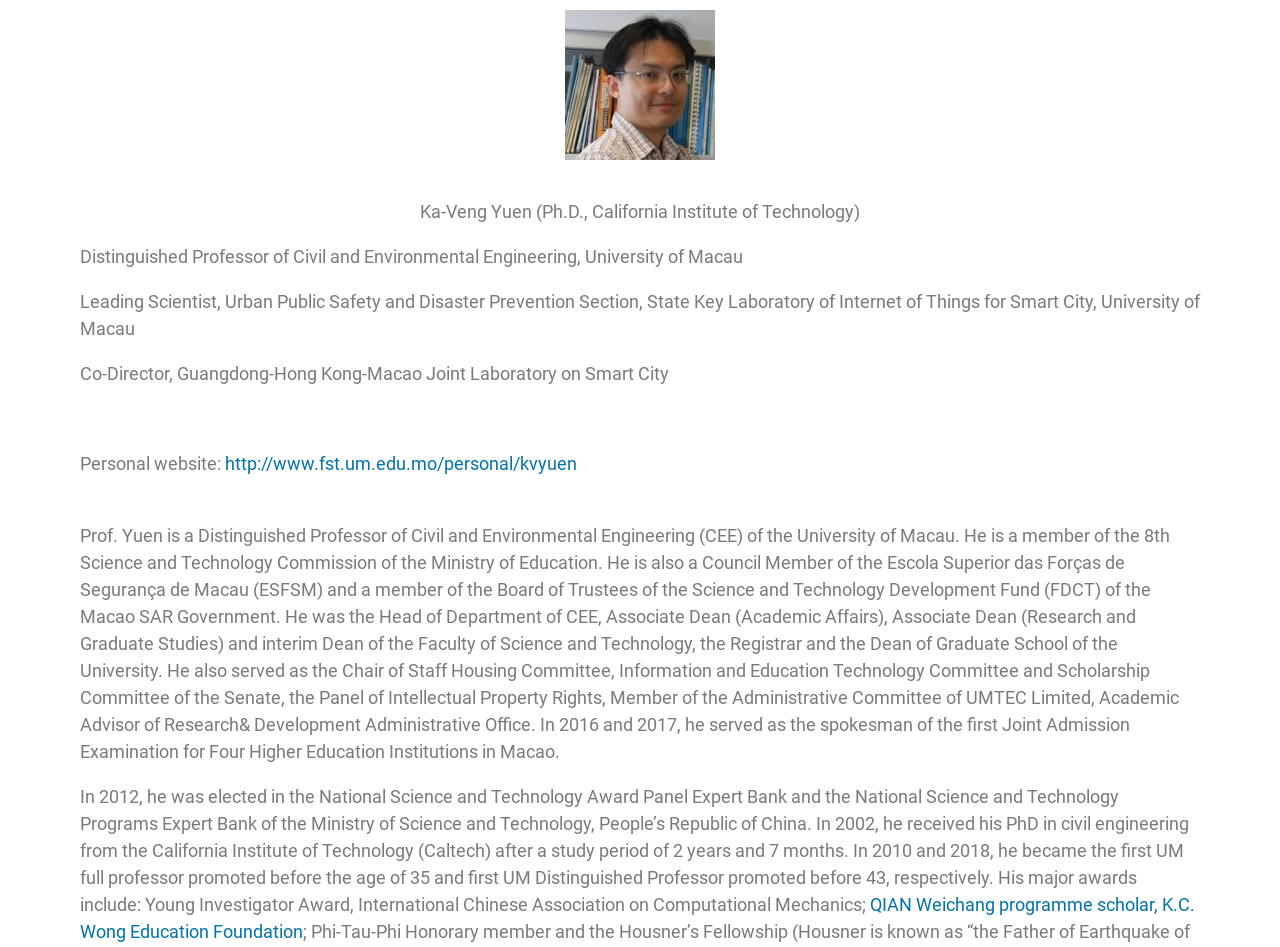What is the name of the foundation that Prof. Yuen is a scholar of?
Please provide a comprehensive answer based on the visual information in the image.

According to the webpage, Prof. Yuen is a QIAN Weichang programme scholar of the K.C. Wong Education Foundation.